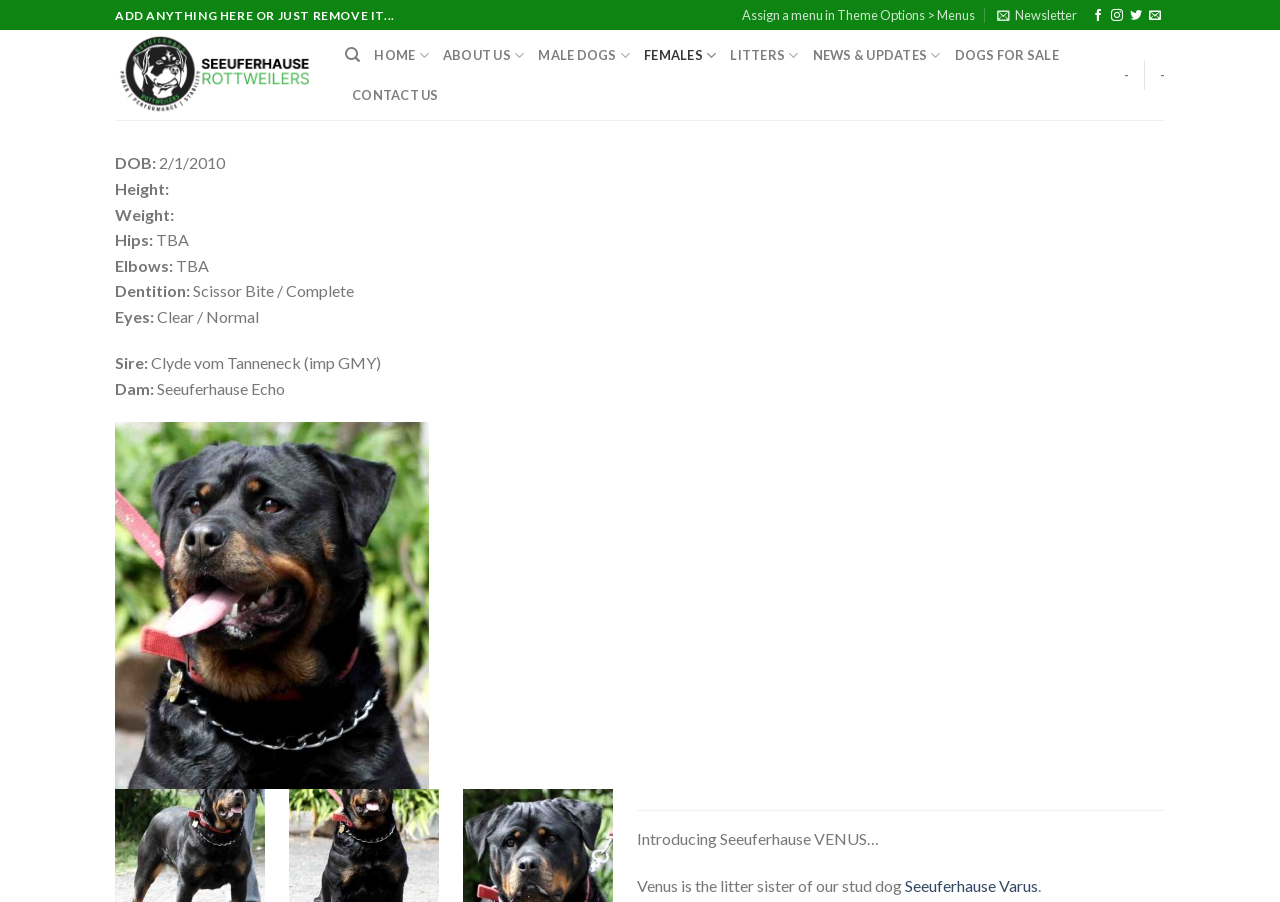Identify the bounding box coordinates of the area you need to click to perform the following instruction: "View male dogs".

[0.421, 0.039, 0.492, 0.084]